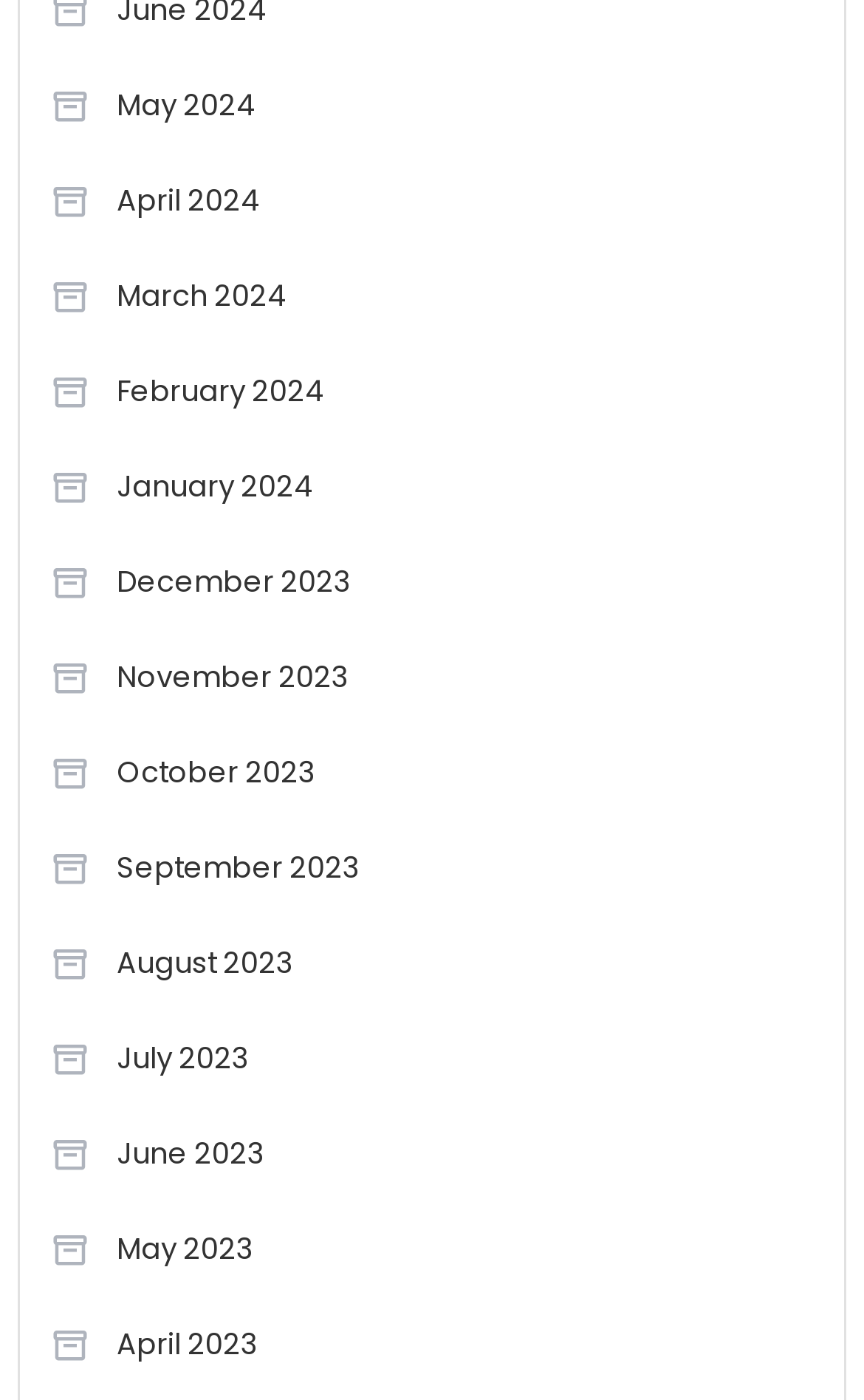Please locate the bounding box coordinates for the element that should be clicked to achieve the following instruction: "View April 2023". Ensure the coordinates are given as four float numbers between 0 and 1, i.e., [left, top, right, bottom].

[0.058, 0.936, 0.299, 0.986]